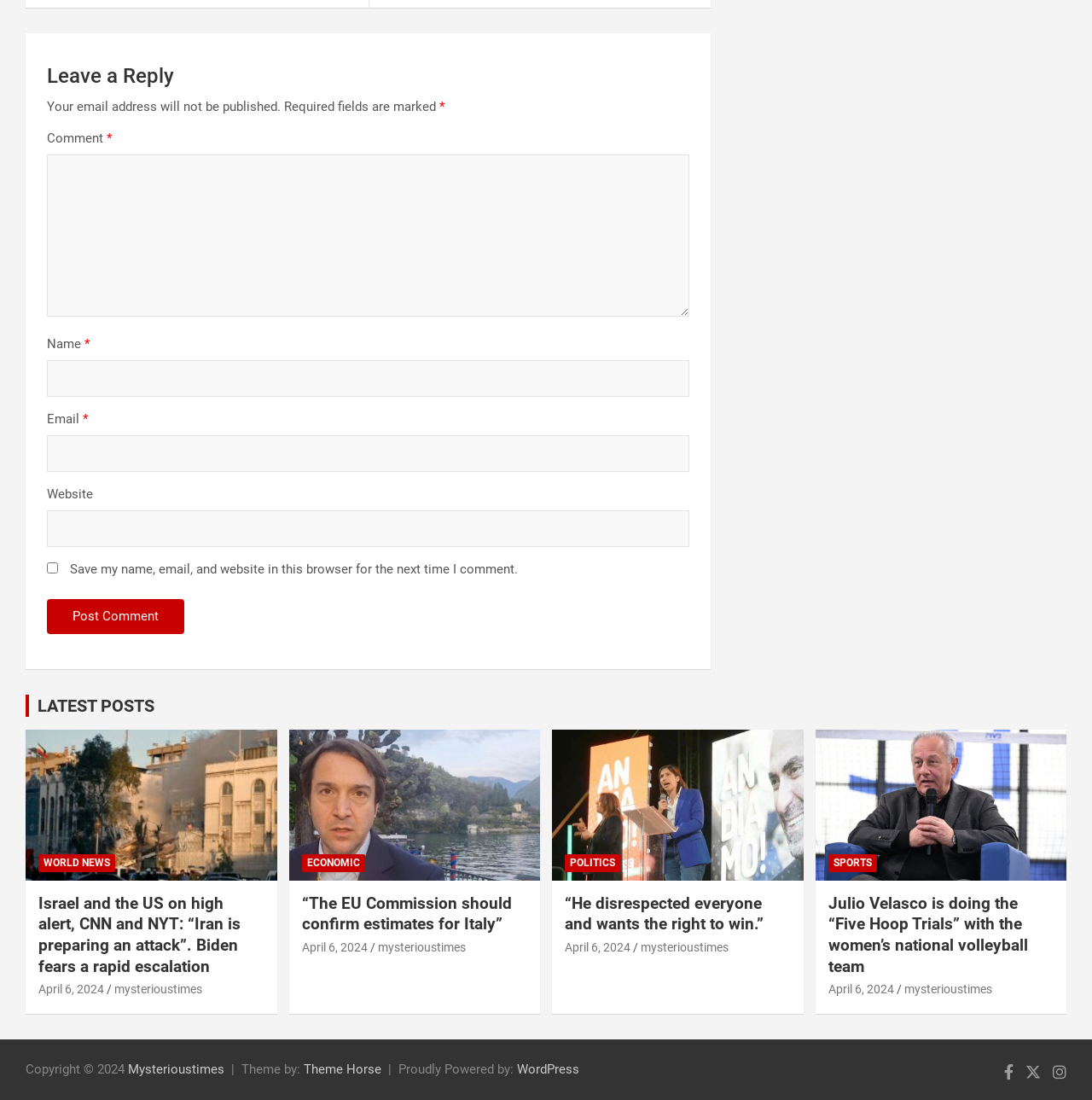Pinpoint the bounding box coordinates of the clickable area necessary to execute the following instruction: "Post a comment". The coordinates should be given as four float numbers between 0 and 1, namely [left, top, right, bottom].

[0.043, 0.544, 0.169, 0.576]